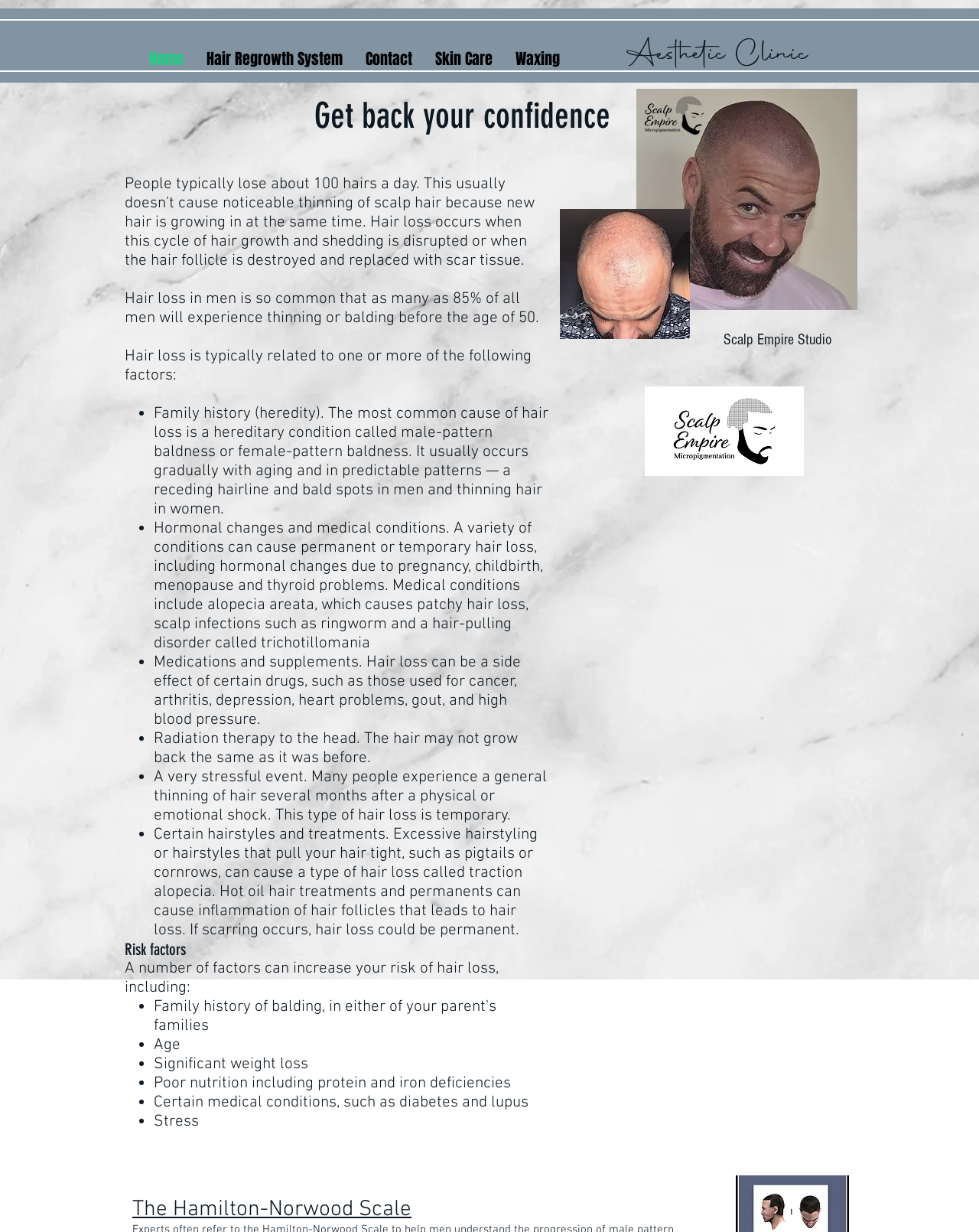Answer succinctly with a single word or phrase:
What is the name of the scale used to measure hair loss?

The Hamilton-Norwood Scale